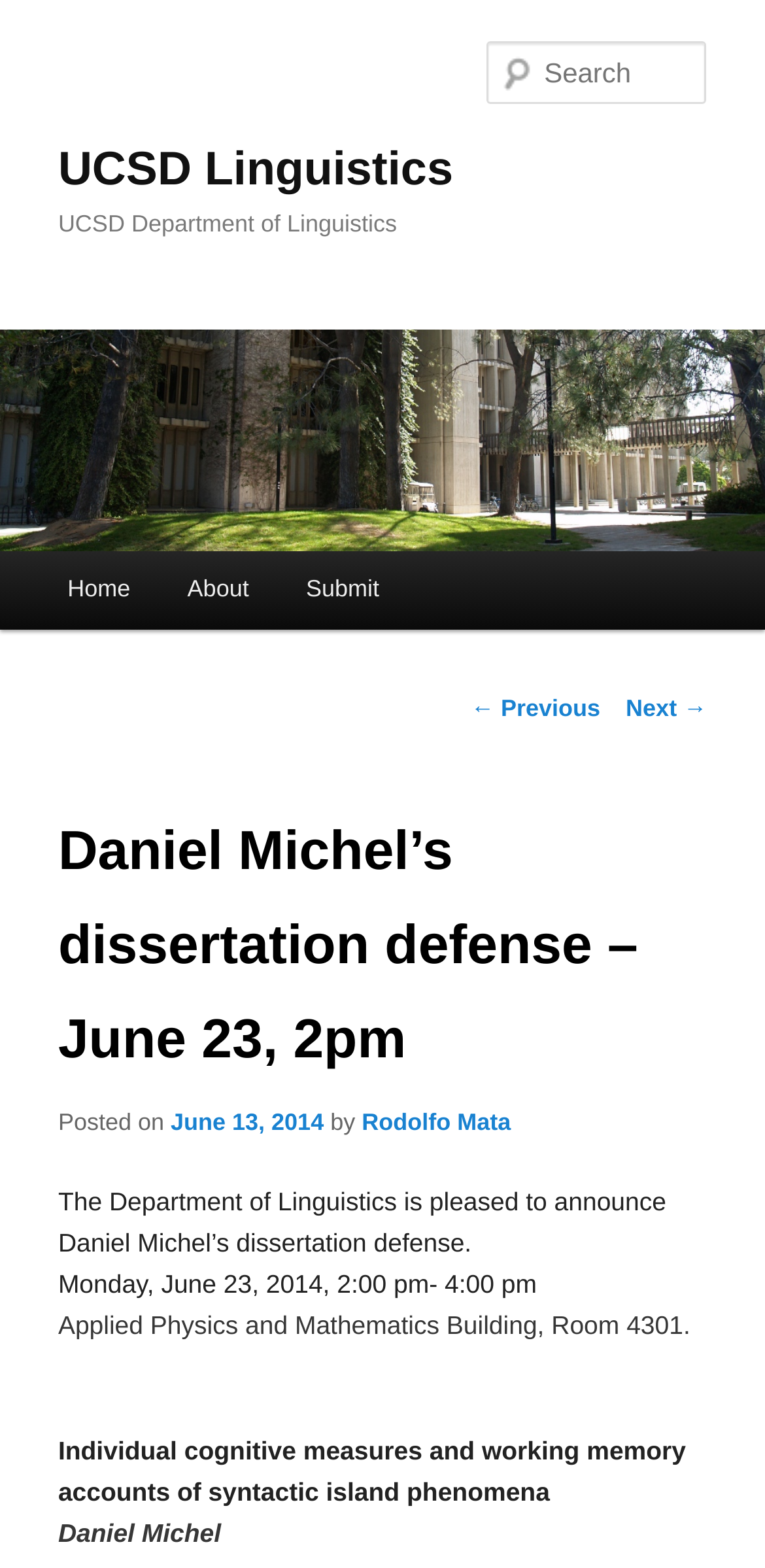What is the date of Daniel Michel’s dissertation defense?
Please answer the question with a detailed response using the information from the screenshot.

I found the answer by looking at the text 'Monday, June 23, 2014, 2:00 pm- 4:00 pm' which is located in the main content area of the webpage, indicating the date of the dissertation defense.